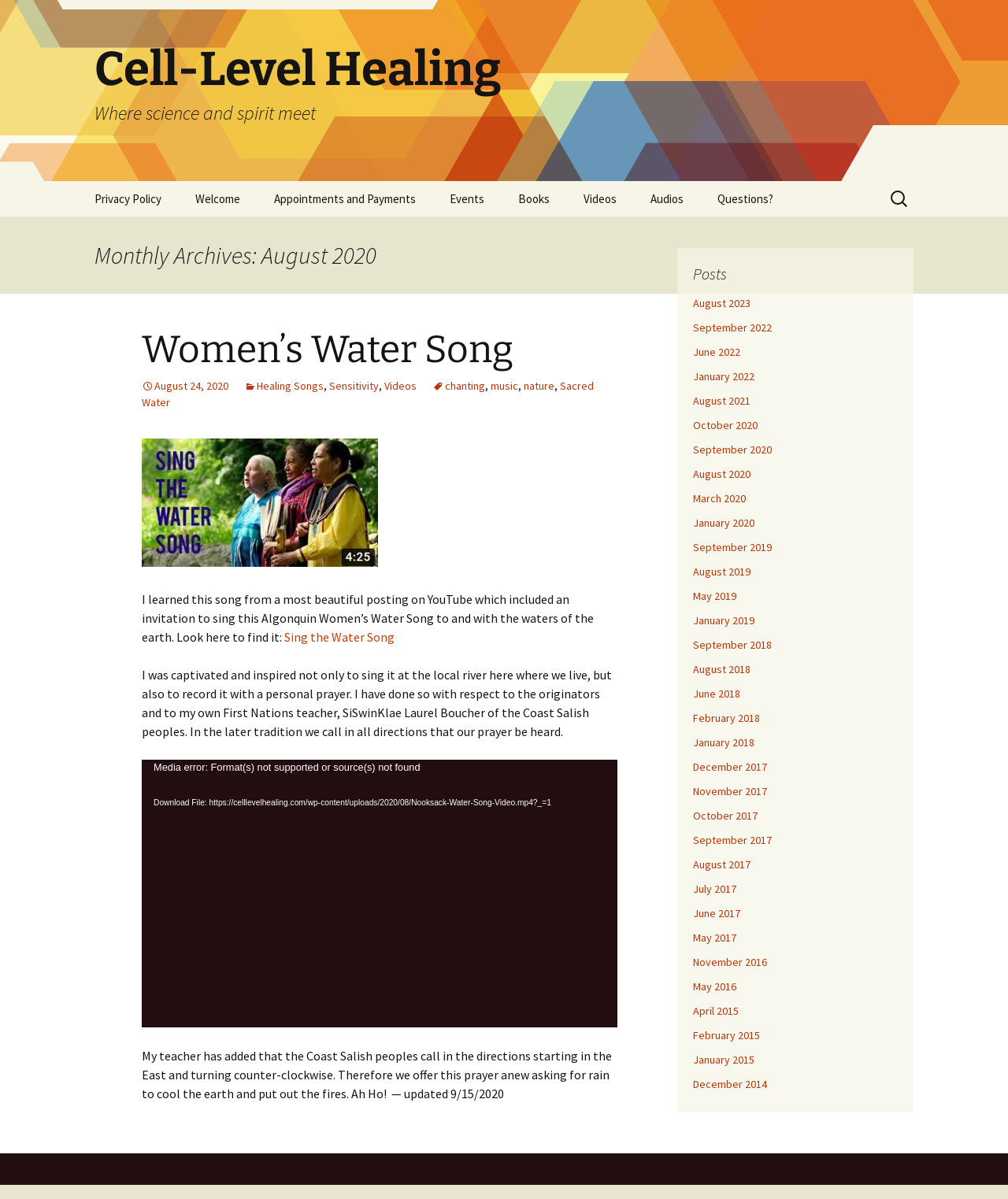Refer to the image and provide a thorough answer to this question:
How many buttons are there in the video player?

The video player is located in the main content section of the webpage and contains three buttons: 'Play', 'Mute', and 'Fullscreen'. By counting the buttons, we can find that there are 3 buttons in total.